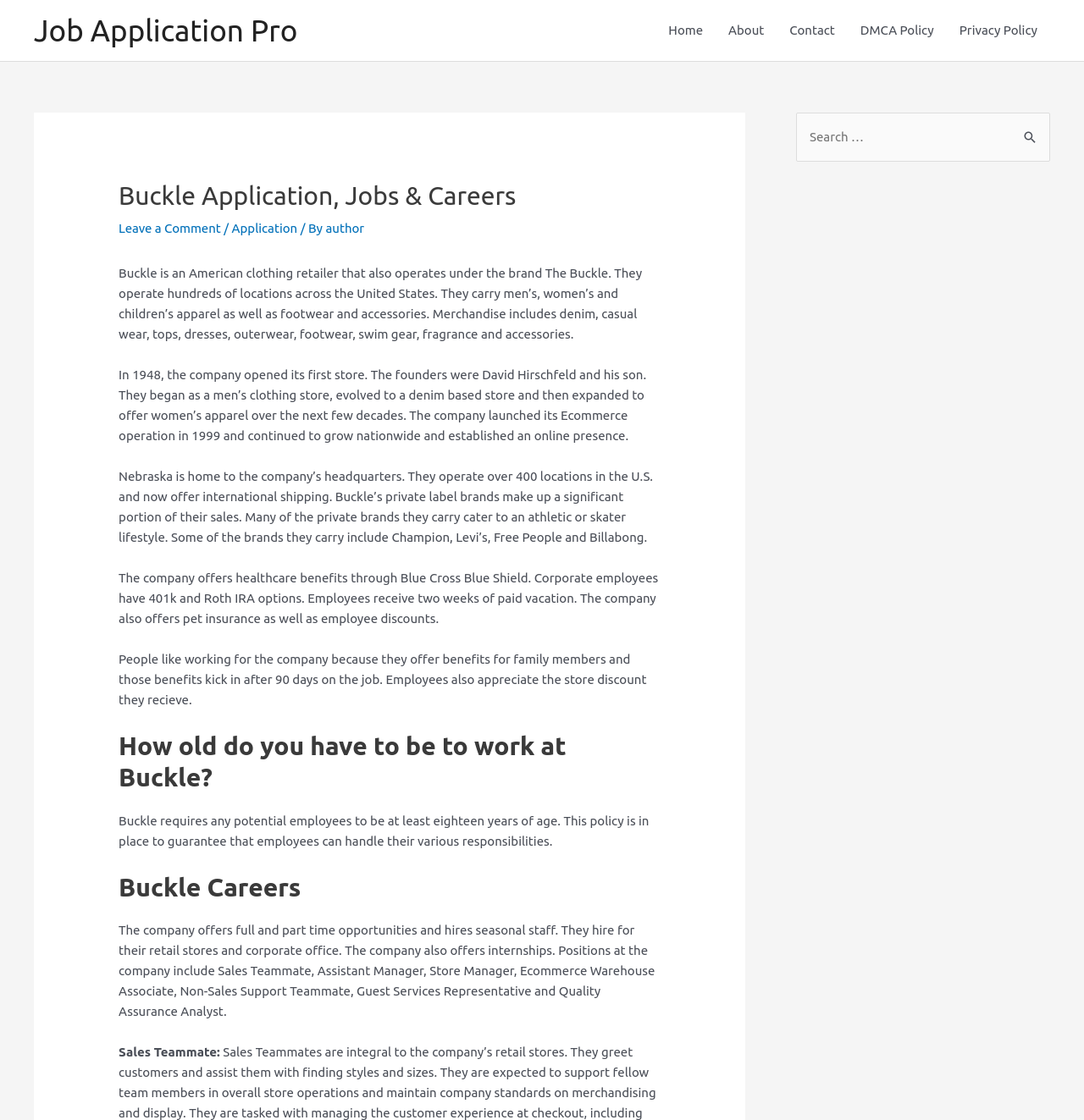Identify and provide the bounding box for the element described by: "About".

[0.66, 0.0, 0.717, 0.054]